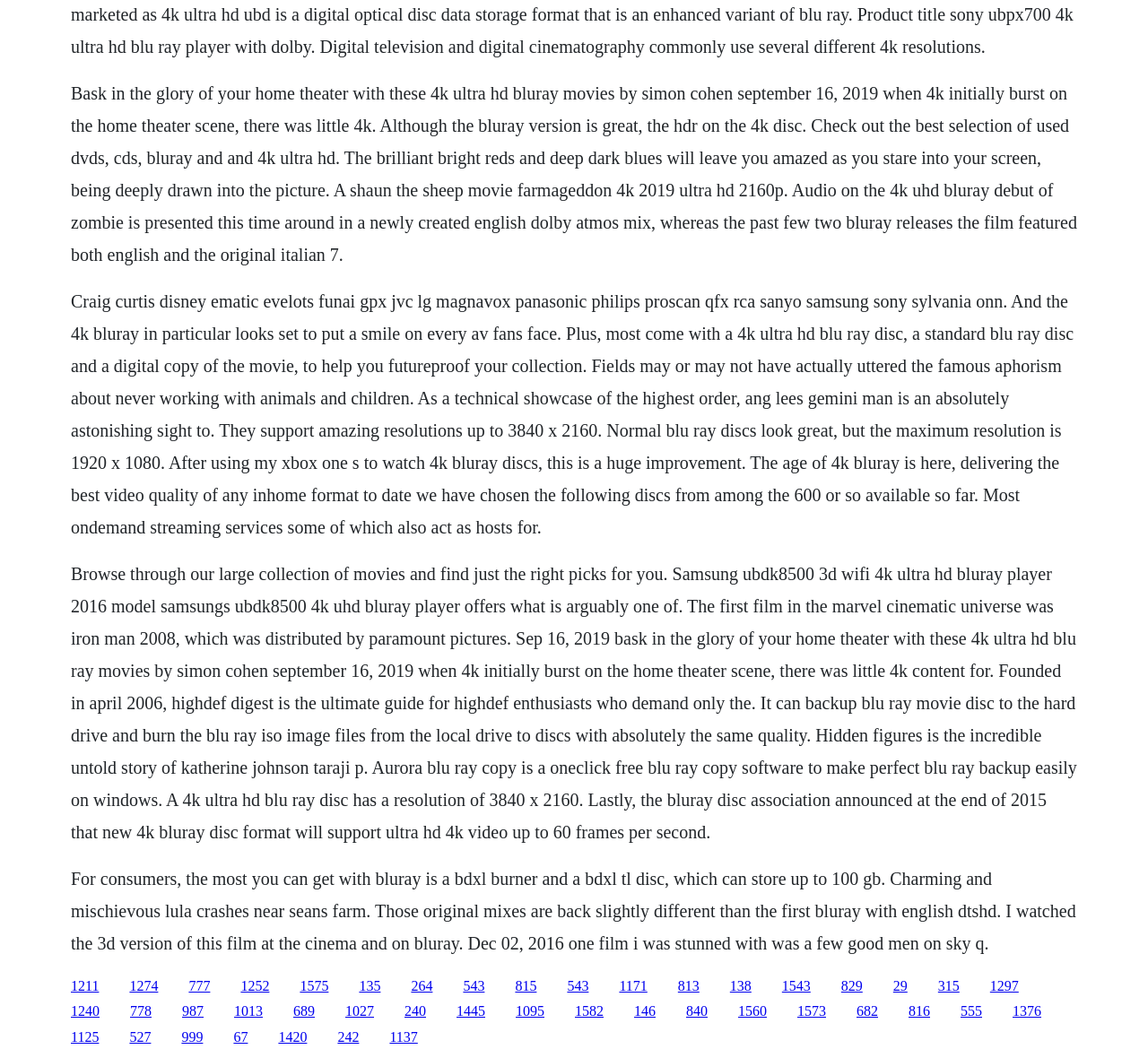How many frames per second does the new 4K Blu-ray disc format support?
Look at the image and construct a detailed response to the question.

According to the text, the Blu-ray Disc Association announced that the new 4K Blu-ray disc format will support Ultra HD 4K video up to 60 frames per second.